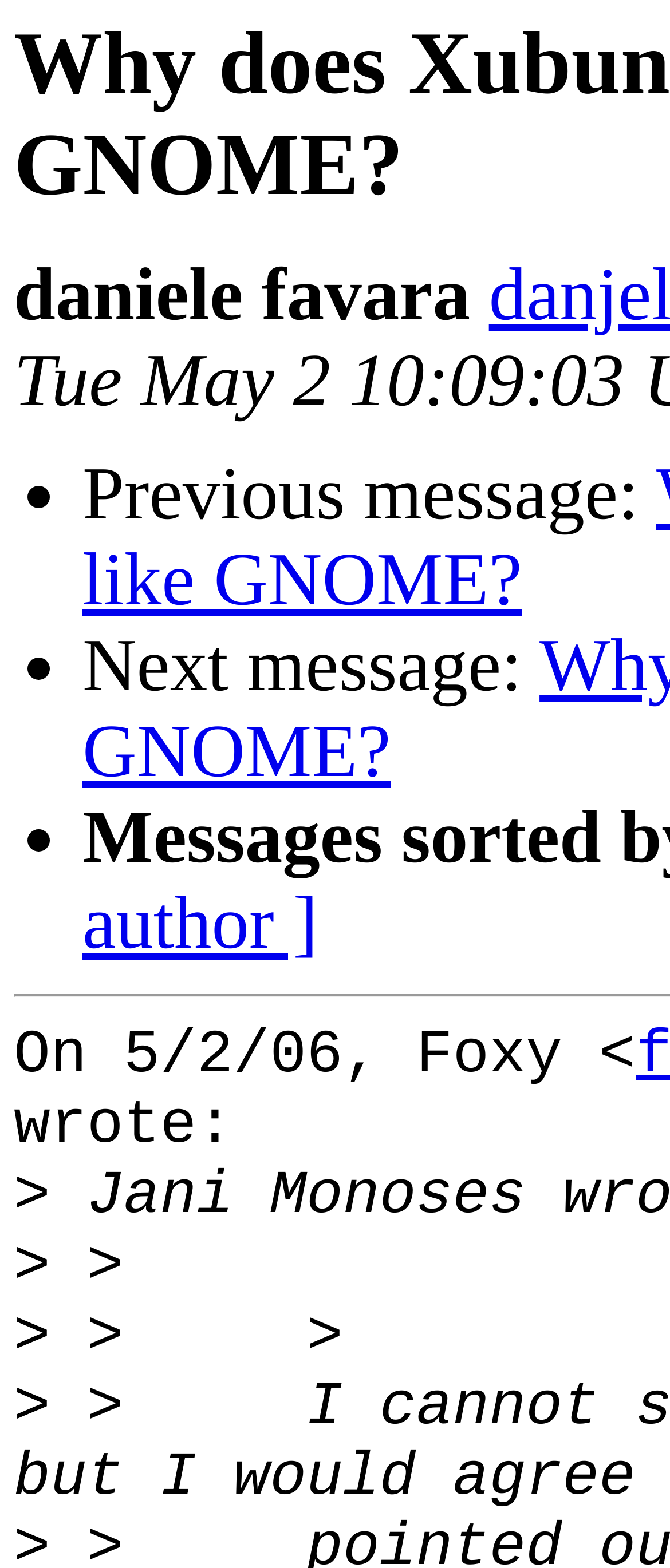What is the name of the person mentioned at the top?
Answer the question with a single word or phrase, referring to the image.

daniele favara